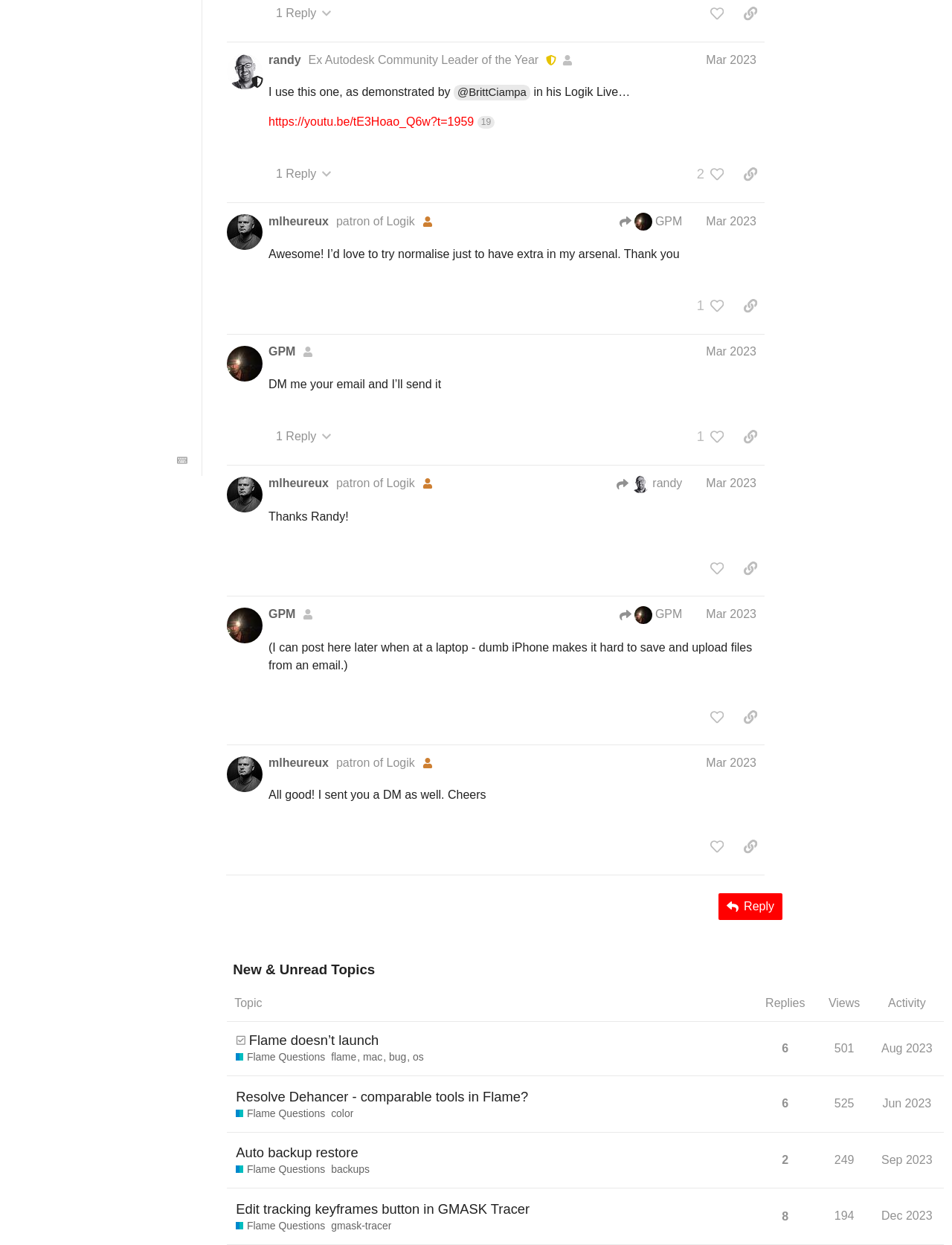Predict the bounding box for the UI component with the following description: "GPM".

[0.651, 0.487, 0.717, 0.501]